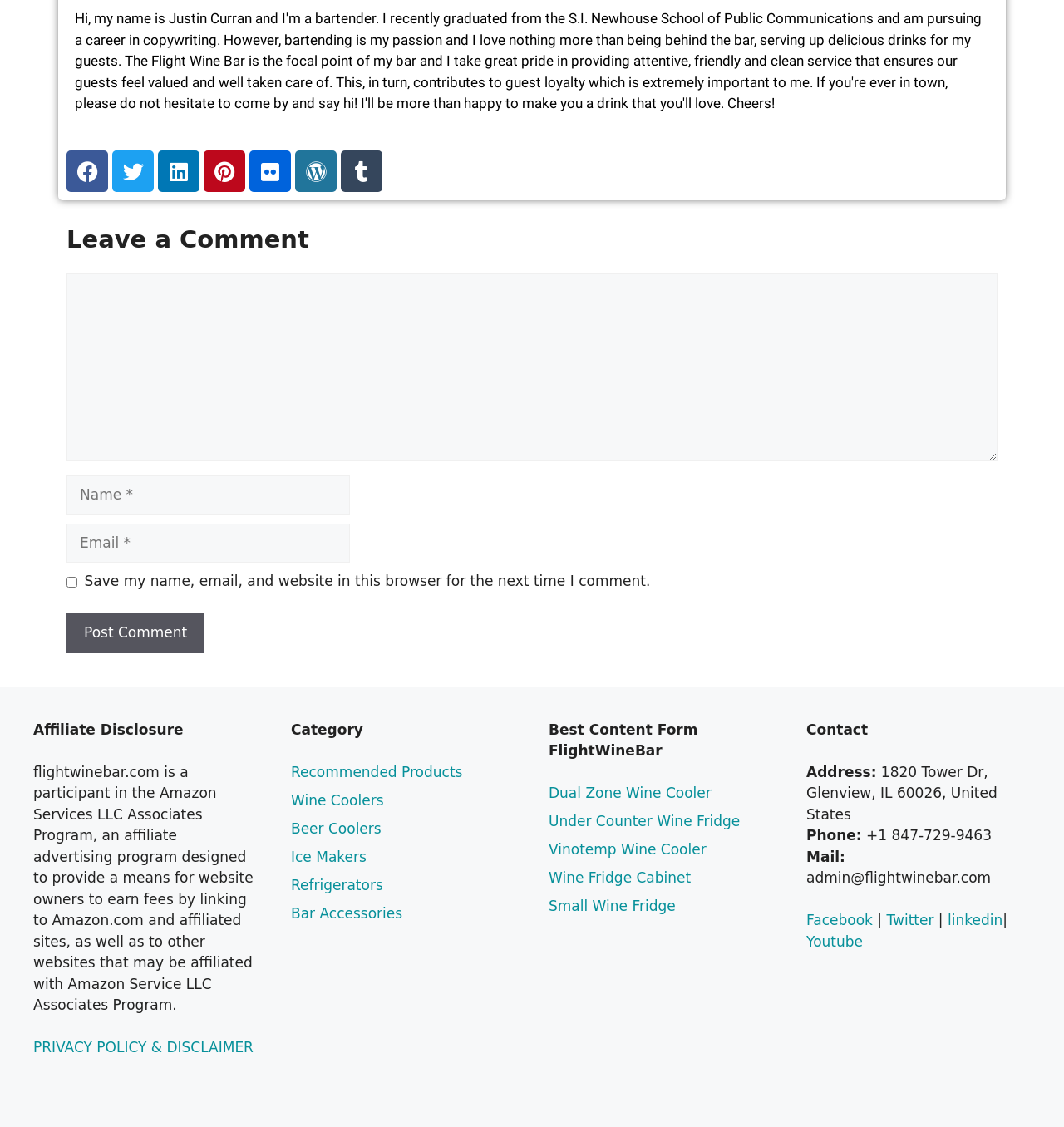Can you determine the bounding box coordinates of the area that needs to be clicked to fulfill the following instruction: "Click on 'Logo design Logo 101: How to design logos READ MORE'"?

None